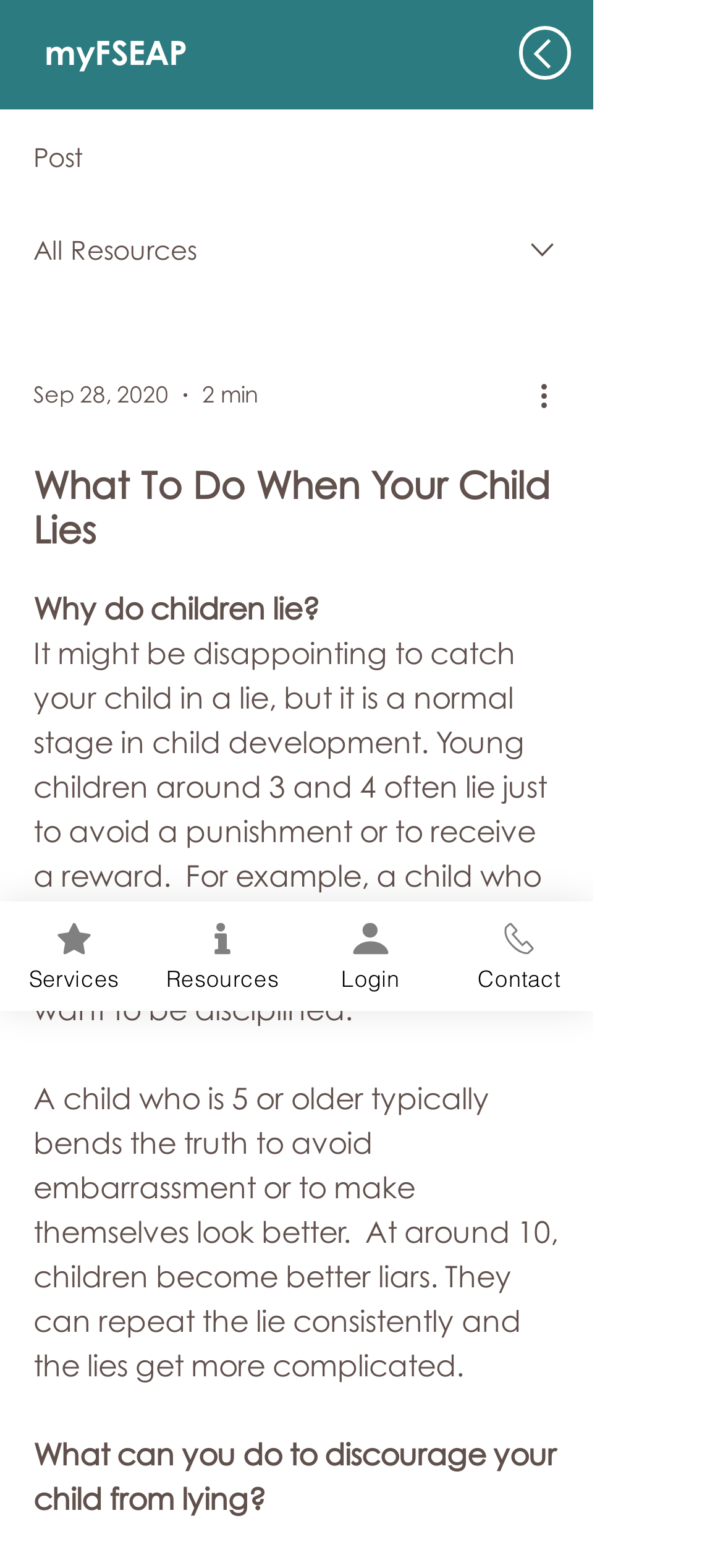Generate a thorough explanation of the webpage's elements.

This webpage is about child development and parenting, specifically discussing why children lie and how to discourage them from doing so. At the top left, there is a heading "myFSEAP" with a link below it. To the right of this heading, there is a "Back" button. Below these elements, there are three horizontal sections. The first section contains a "Post" label, an "All Resources" label, and an image. The second section has a combobox with a date "Sep 28, 2020" and a duration "2 min" displayed next to it. There is also a "More actions" button with an image inside. 

The main content of the webpage is divided into four paragraphs. The first paragraph asks "Why do children lie?" and explains that it's a normal stage in child development. The second paragraph describes how young children around 3 and 4 often lie to avoid punishment or receive a reward. The third paragraph explains that older children tend to lie to avoid embarrassment or to make themselves look better. The fourth paragraph asks "What can you do to discourage your child from lying?" 

At the bottom of the webpage, there are four links: "Services", "Resources", "Login", and "Contact", each accompanied by an image.